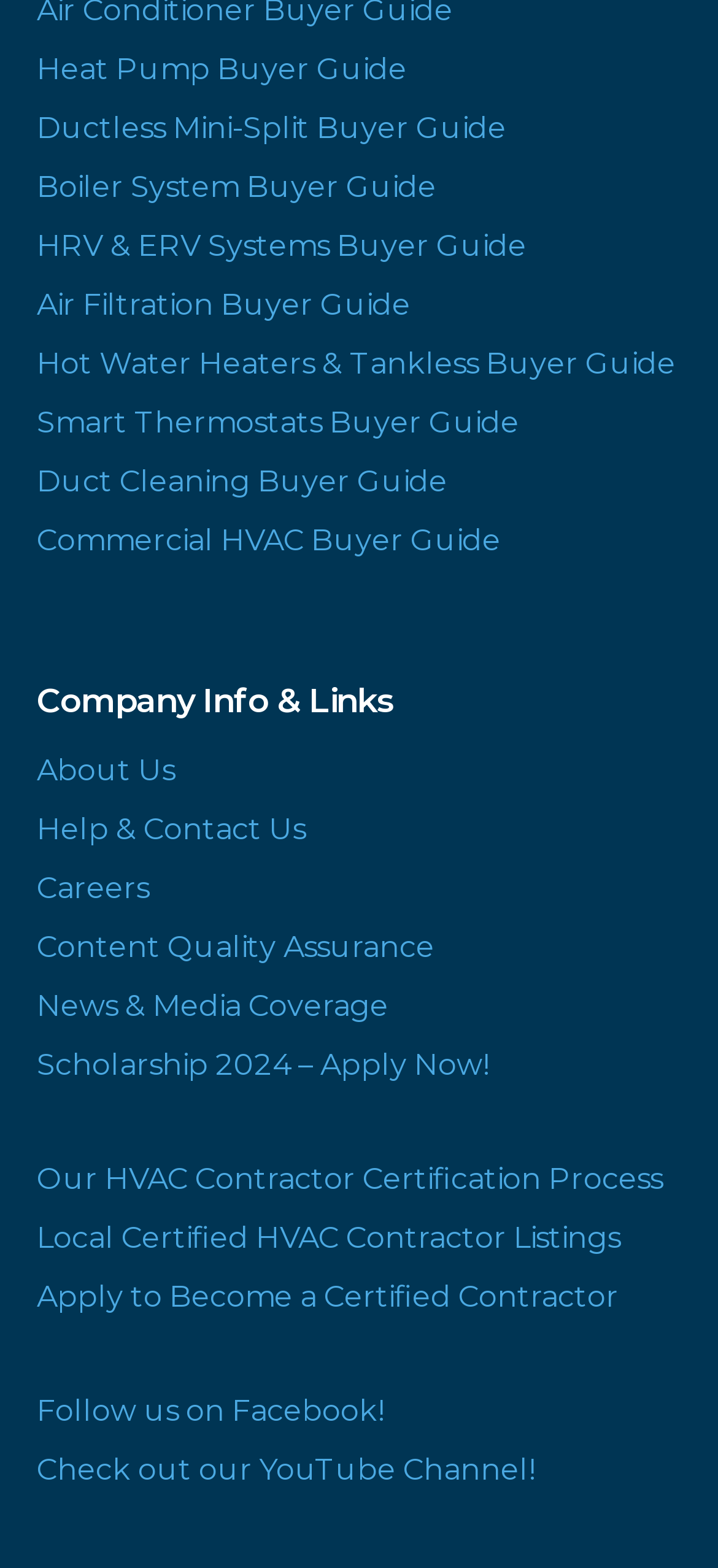Show the bounding box coordinates of the region that should be clicked to follow the instruction: "Read about HRV & ERV Systems."

[0.051, 0.146, 0.733, 0.168]